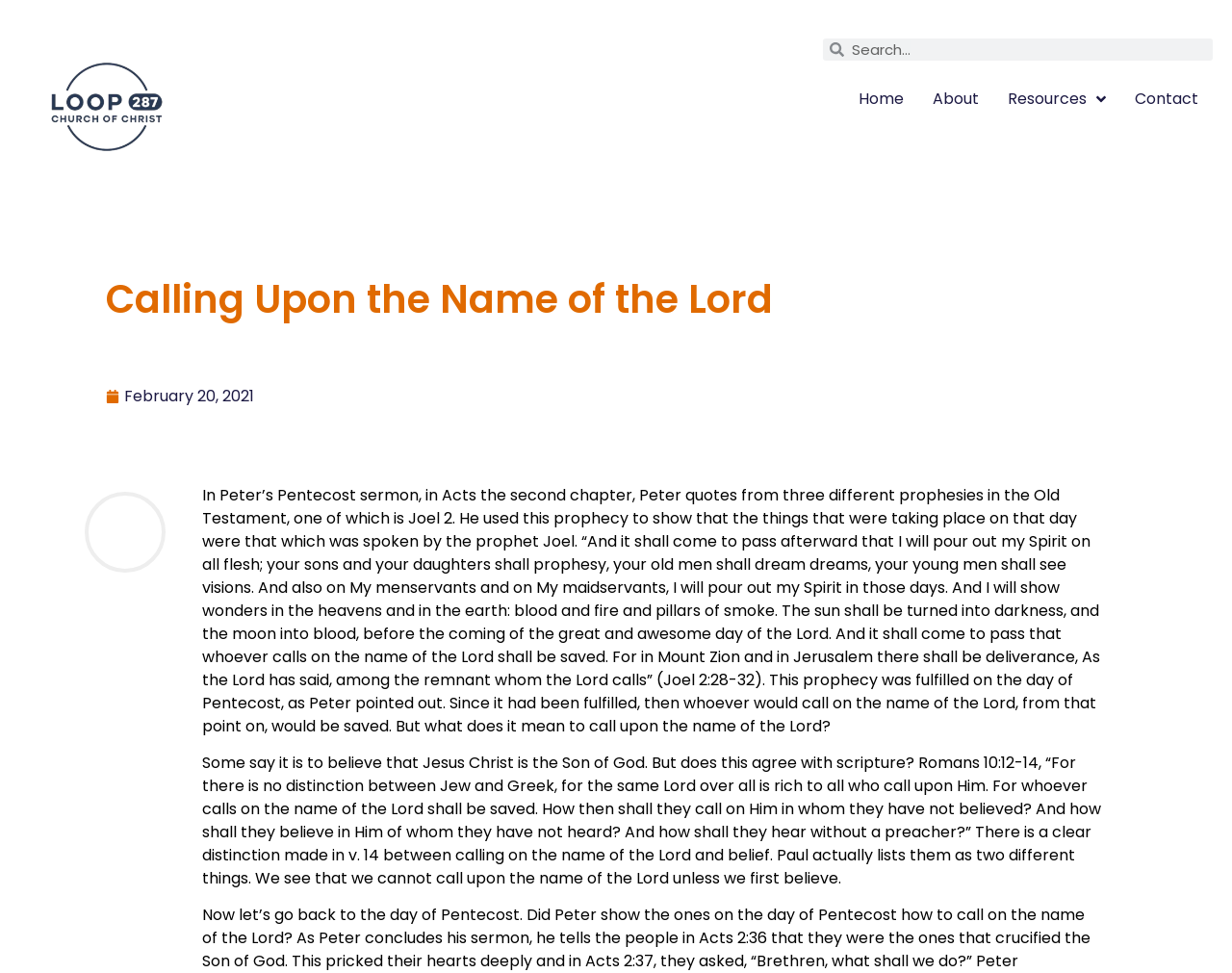Given the element description "Resources", identify the bounding box of the corresponding UI element.

[0.806, 0.082, 0.909, 0.122]